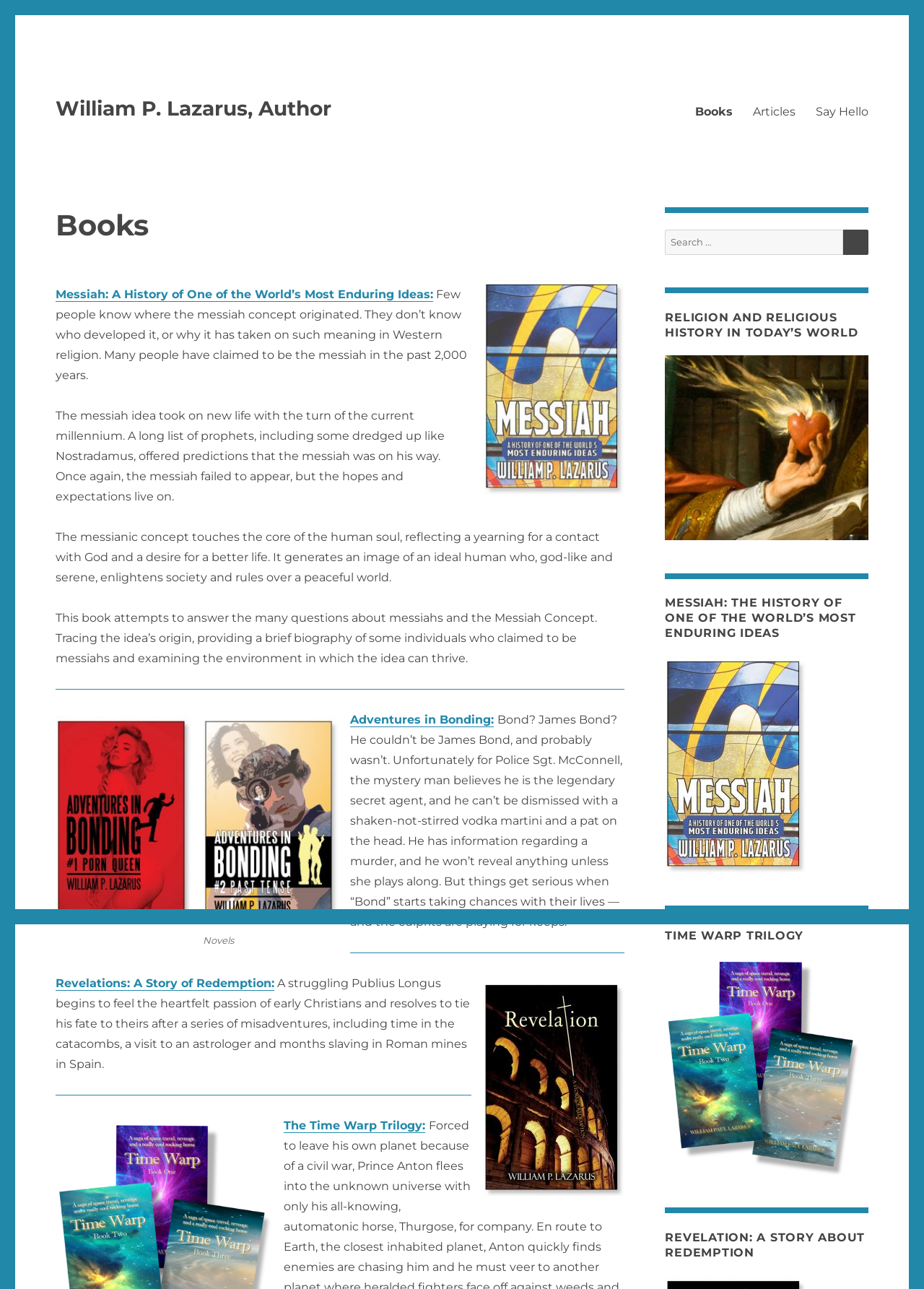What is the purpose of the search box?
Using the visual information from the image, give a one-word or short-phrase answer.

Search for books